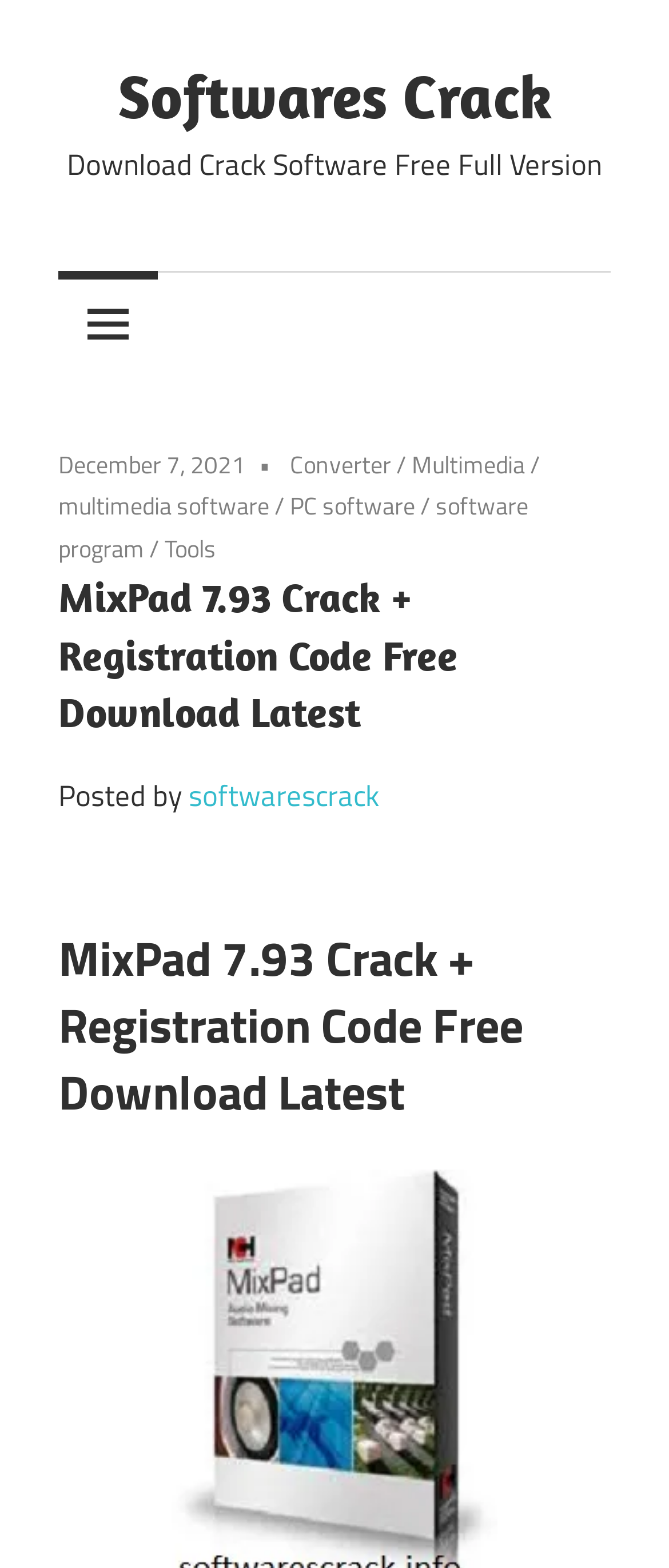Locate the bounding box coordinates of the clickable part needed for the task: "Download Crack Software Free Full Version".

[0.1, 0.09, 0.9, 0.119]